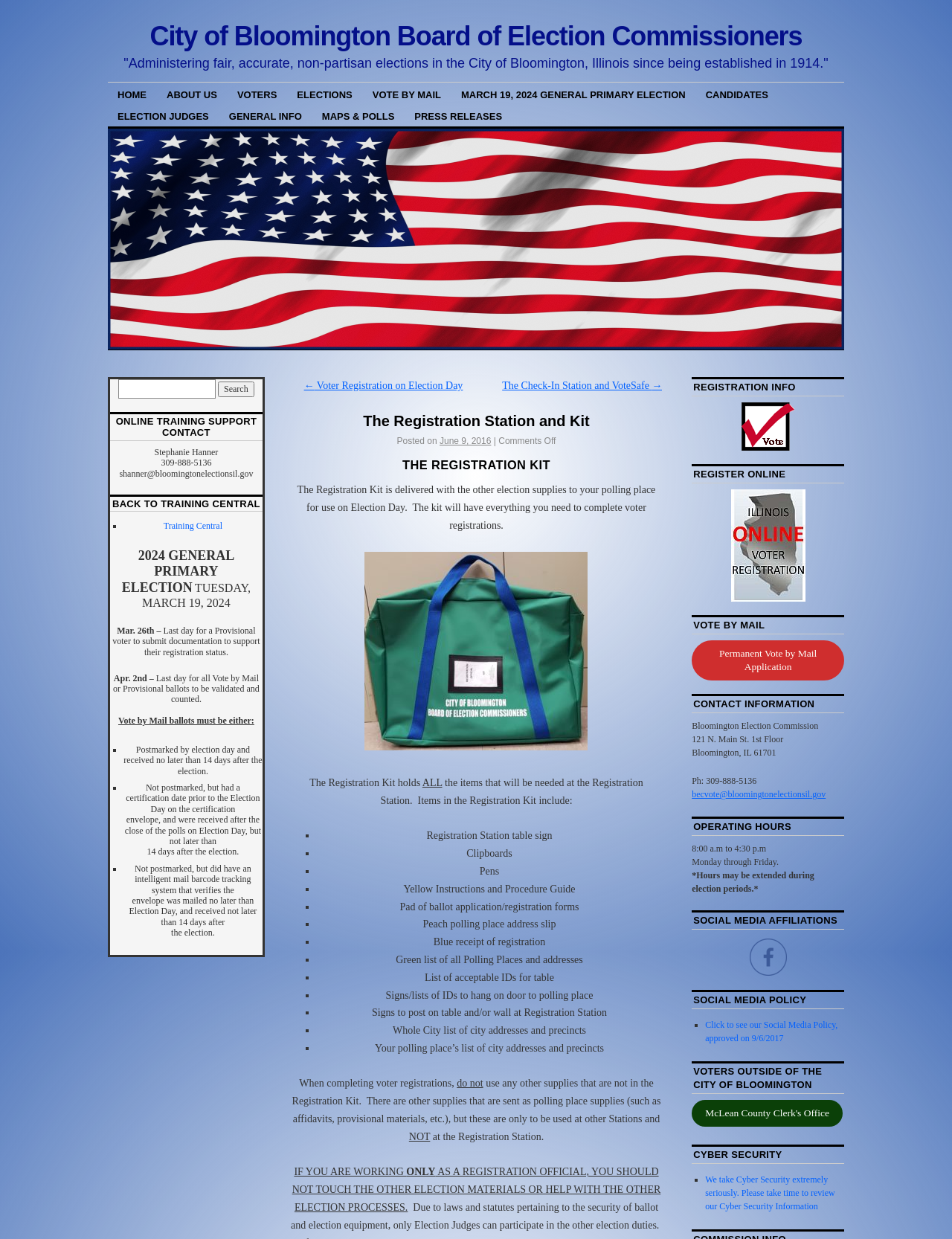Provide a thorough and detailed response to the question by examining the image: 
What is the purpose of the Registration Kit?

The Registration Kit is delivered with other election supplies to the polling place for use on Election Day, and it has everything needed to complete voter registrations, as stated in the webpage content.